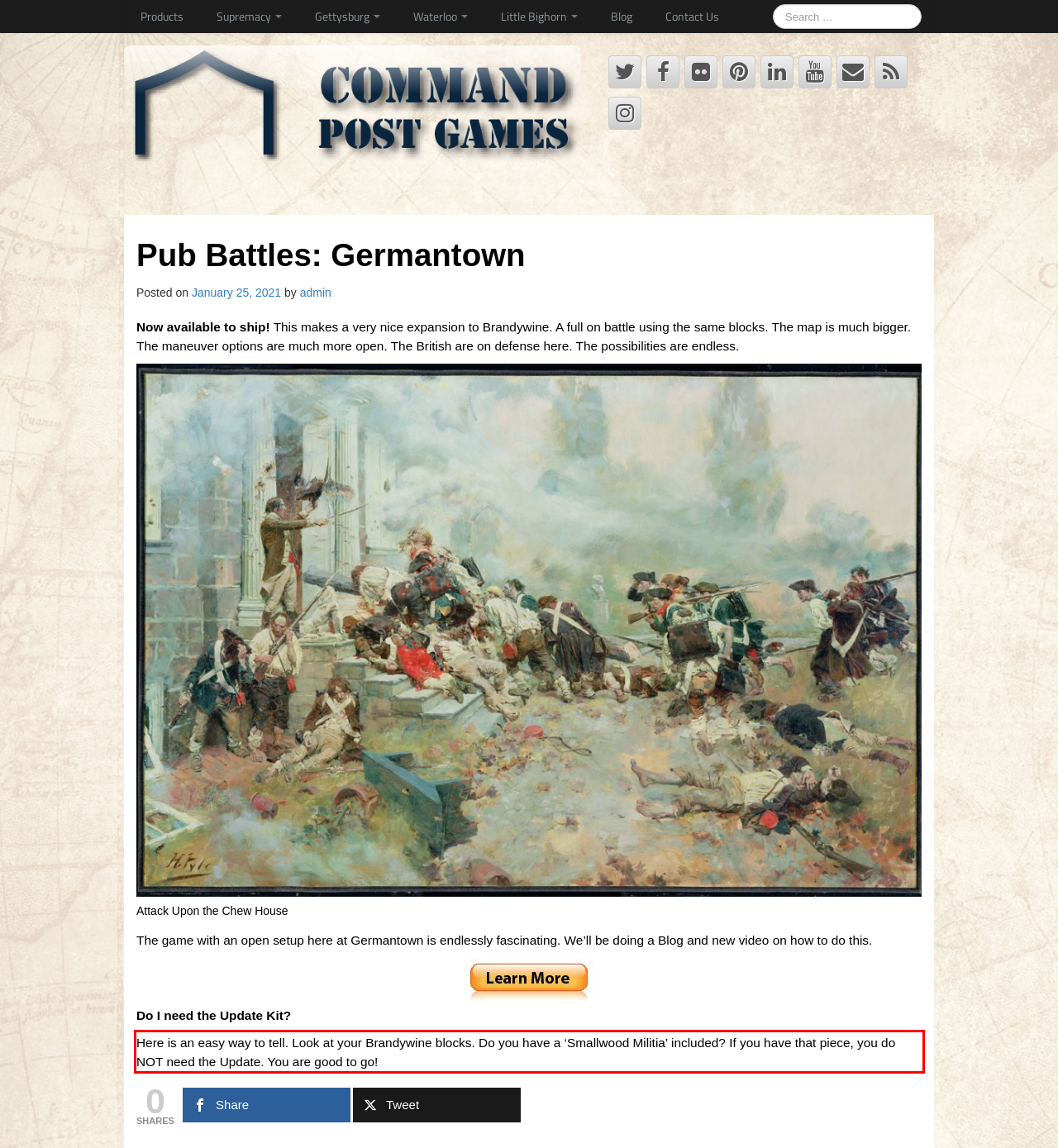Please look at the screenshot provided and find the red bounding box. Extract the text content contained within this bounding box.

Here is an easy way to tell. Look at your Brandywine blocks. Do you have a ‘Smallwood Militia’ included? If you have that piece, you do NOT need the Update. You are good to go!